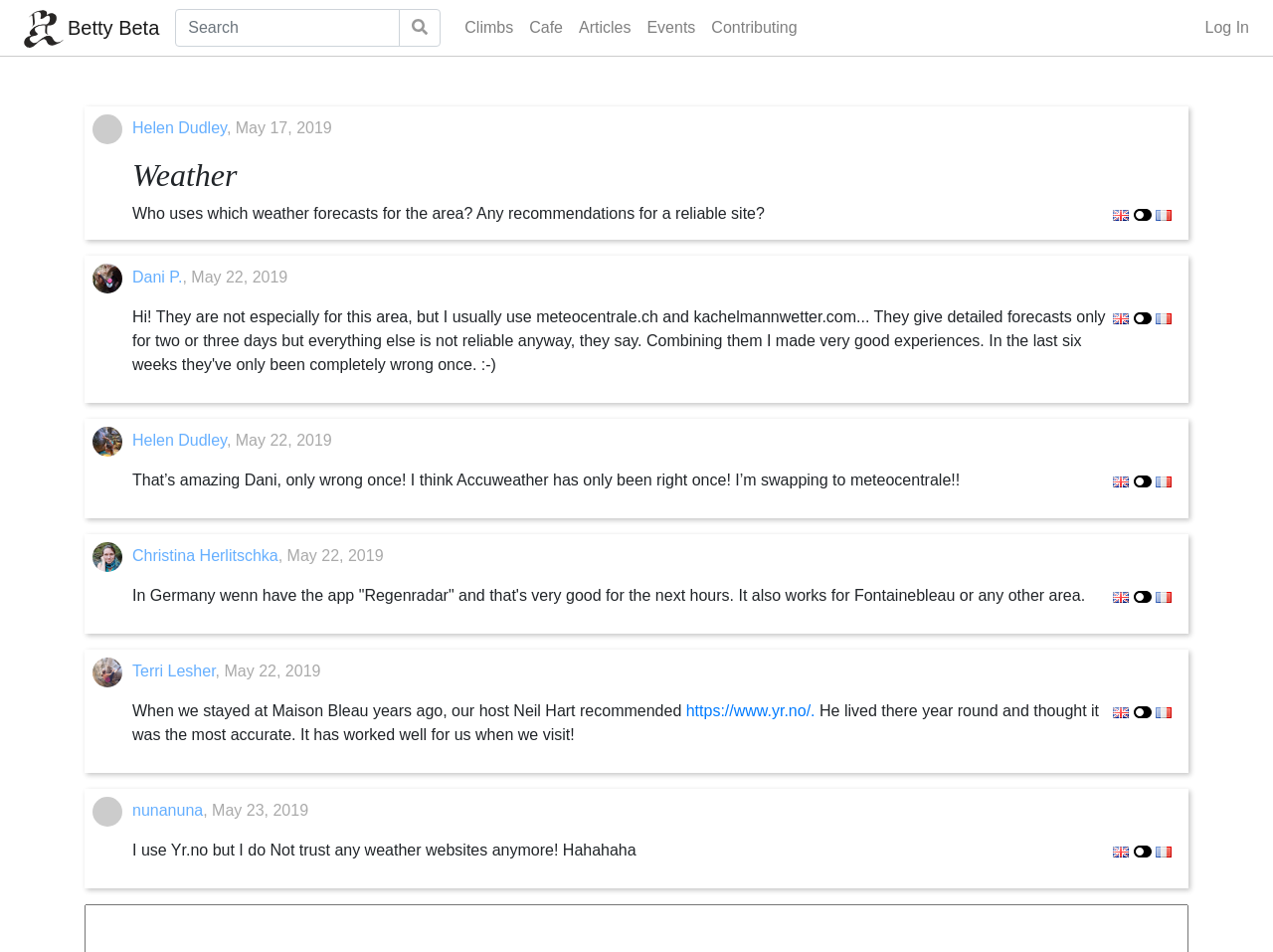What is the text of the first link on the webpage?
Answer the question with a thorough and detailed explanation.

The first link on the webpage is located at the top left corner with a bounding box coordinate of [0.019, 0.008, 0.125, 0.05]. The text of this link is 'Betty Beta'.